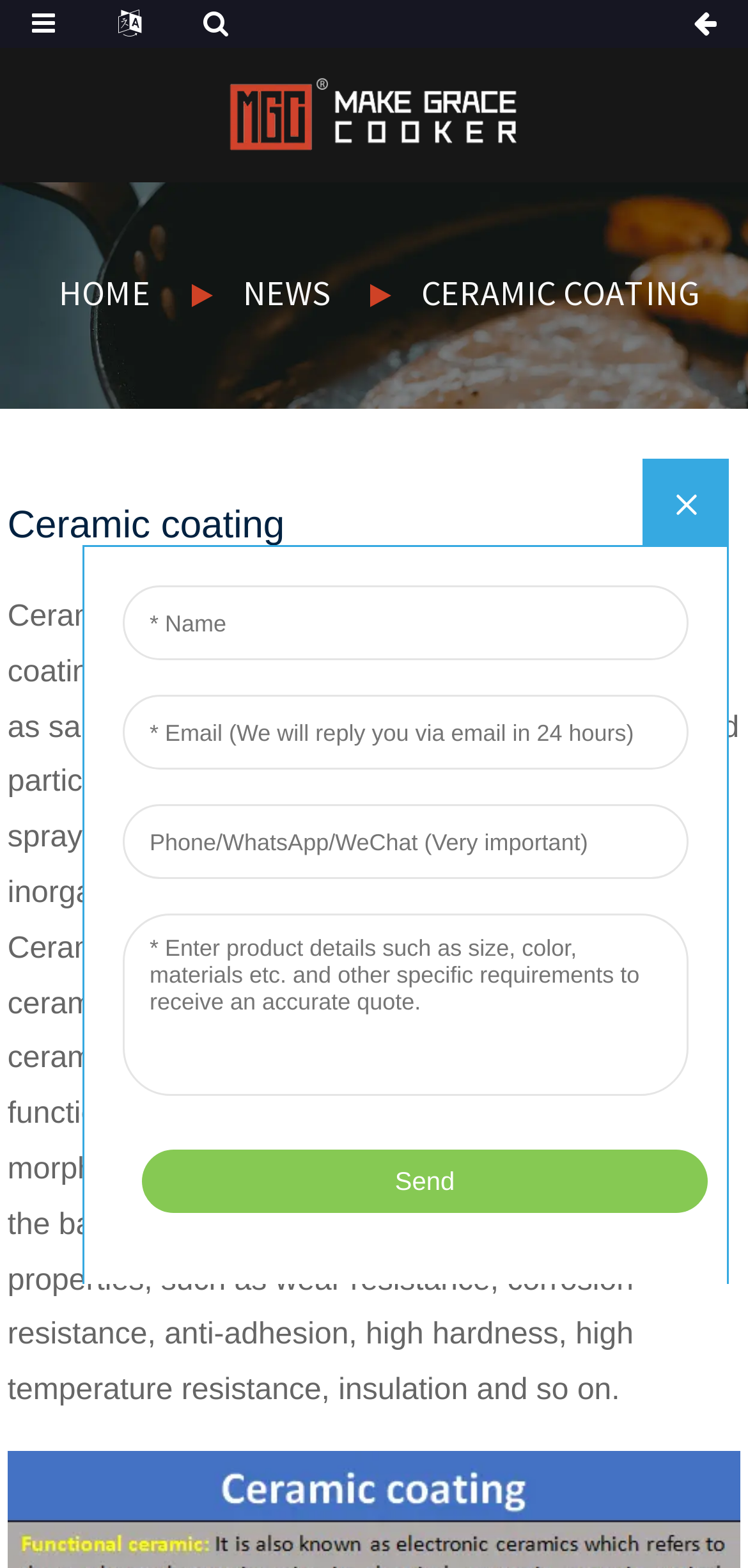Provide a short answer using a single word or phrase for the following question: 
What is the process of applying ceramic coating?

Thermal spraying